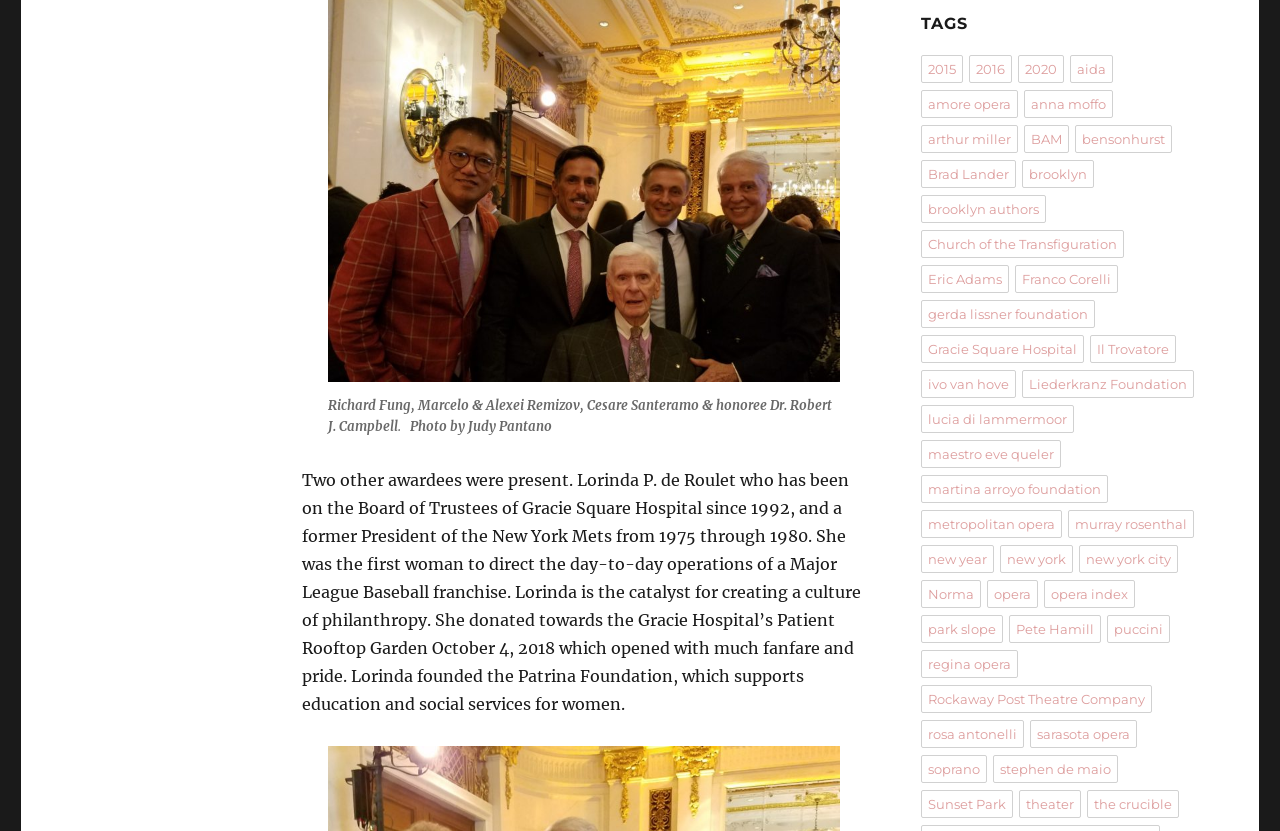Locate the bounding box coordinates of the clickable region necessary to complete the following instruction: "Share the article on Facebook". Provide the coordinates in the format of four float numbers between 0 and 1, i.e., [left, top, right, bottom].

None